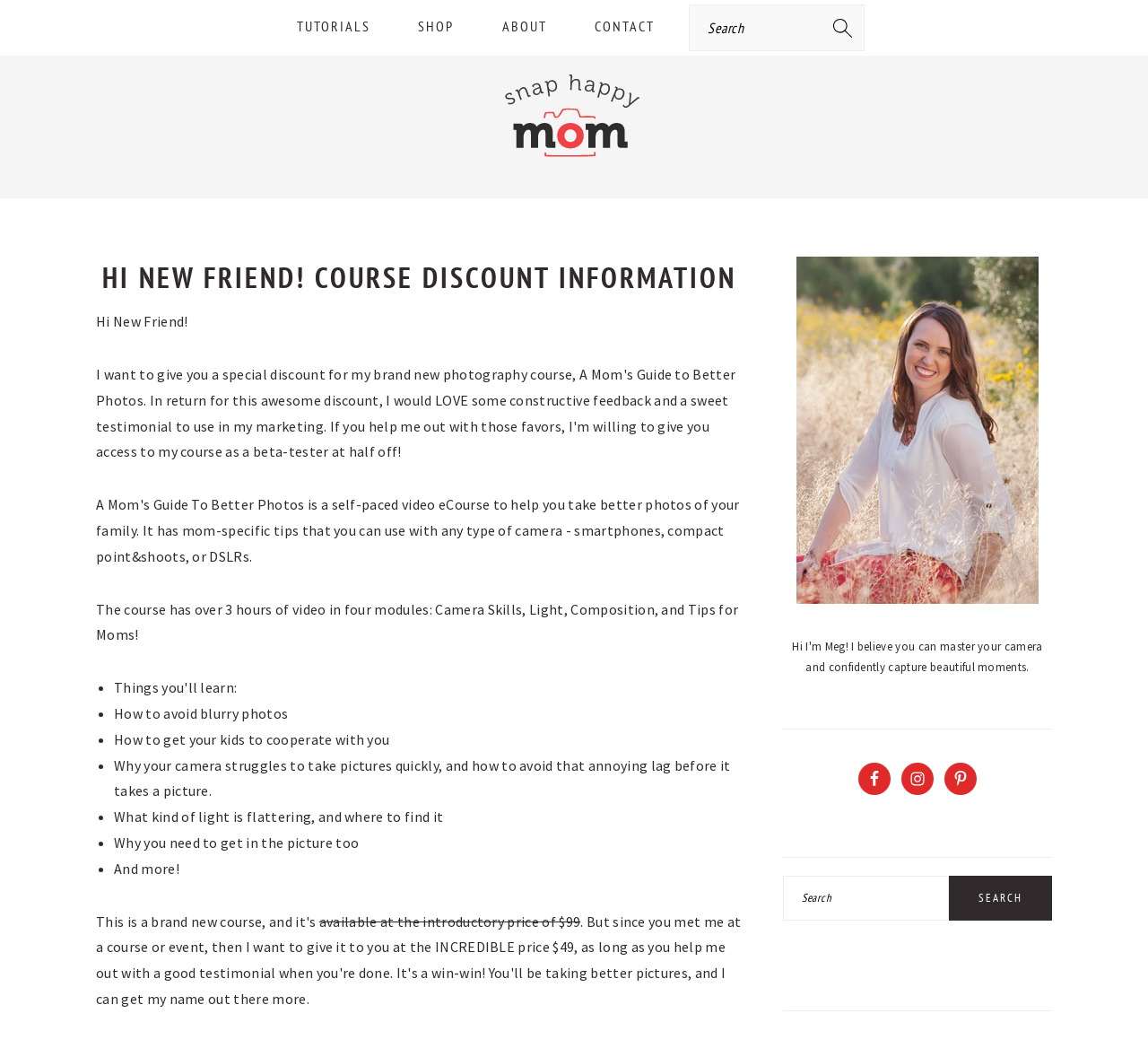What is the primary heading on this webpage?

HI NEW FRIEND! COURSE DISCOUNT INFORMATION